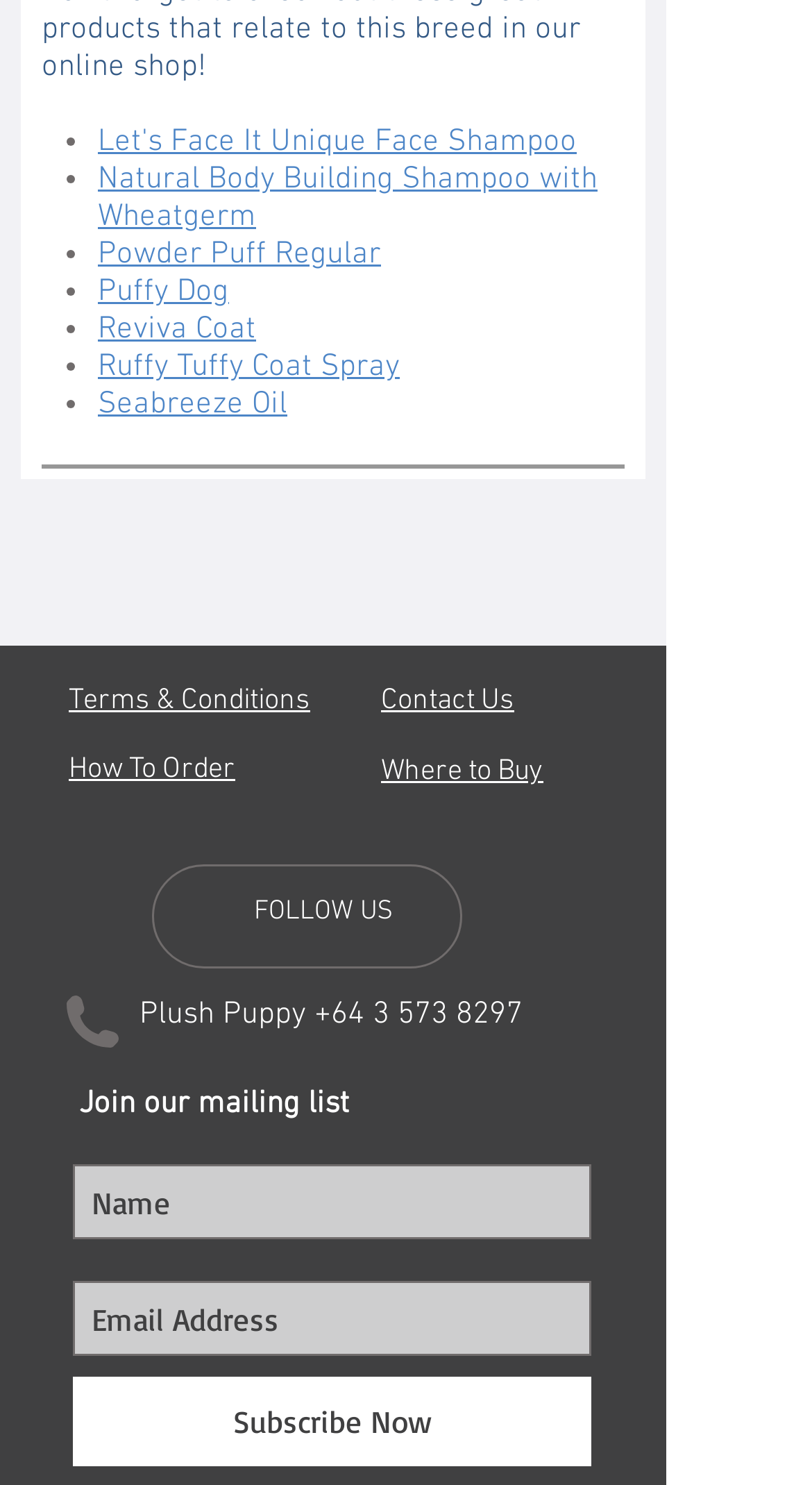Locate the bounding box coordinates of the element's region that should be clicked to carry out the following instruction: "Subscribe to the mailing list". The coordinates need to be four float numbers between 0 and 1, i.e., [left, top, right, bottom].

[0.09, 0.927, 0.728, 0.988]